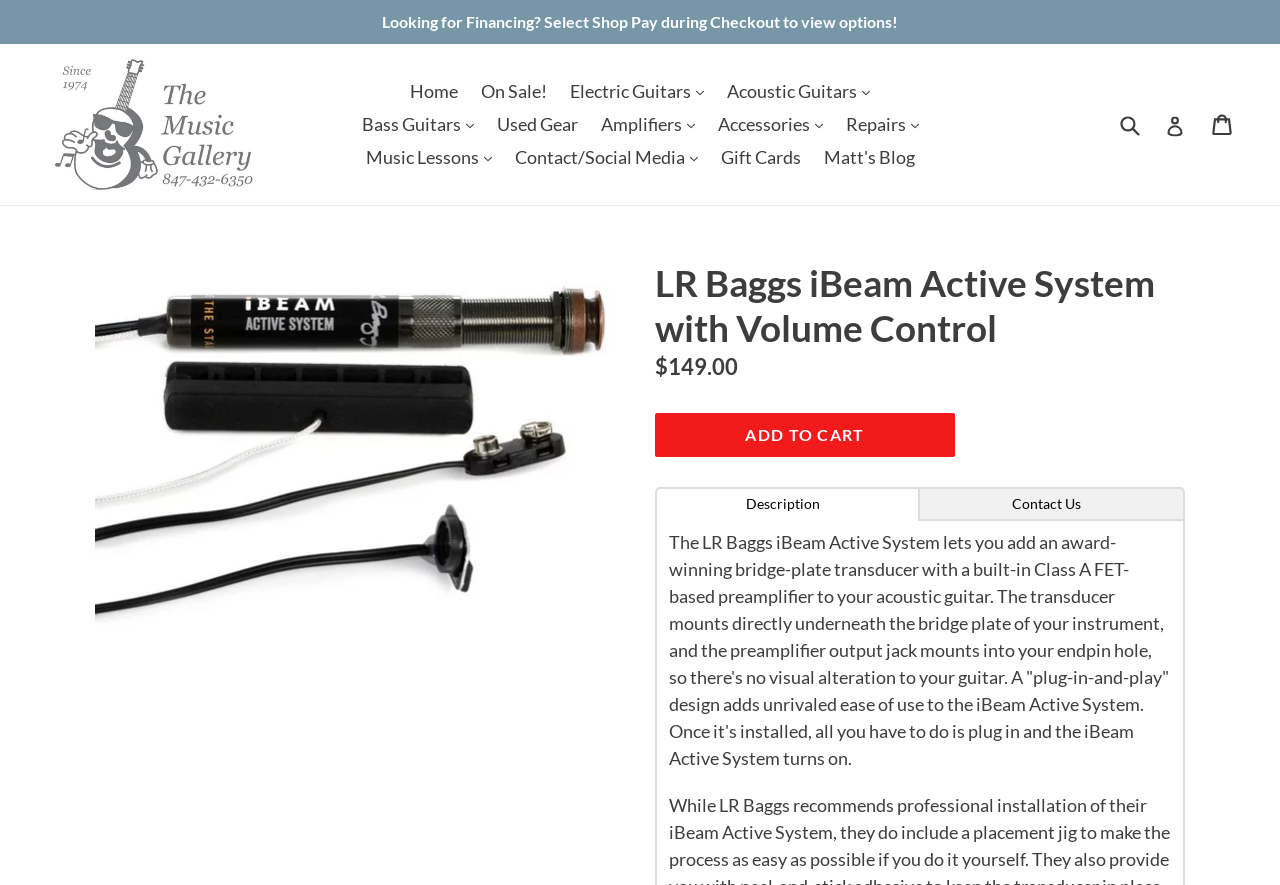Give a concise answer using one word or a phrase to the following question:
What is the function of the preamplifier output jack?

Mounts into endpin hole